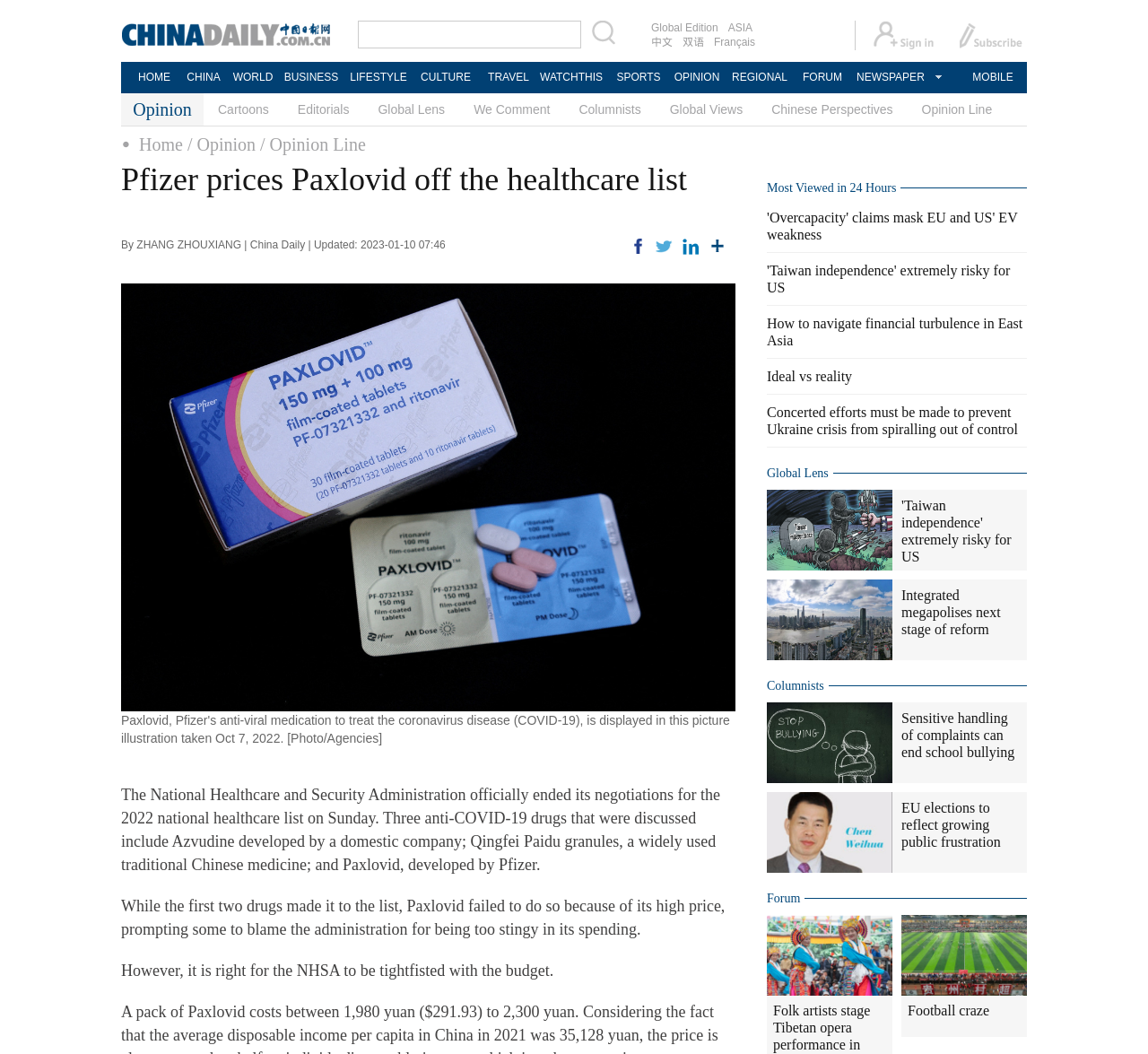Please locate the bounding box coordinates for the element that should be clicked to achieve the following instruction: "View the most viewed article 'Overcapacity' claims mask EU and US' EV weakness". Ensure the coordinates are given as four float numbers between 0 and 1, i.e., [left, top, right, bottom].

[0.668, 0.199, 0.886, 0.23]